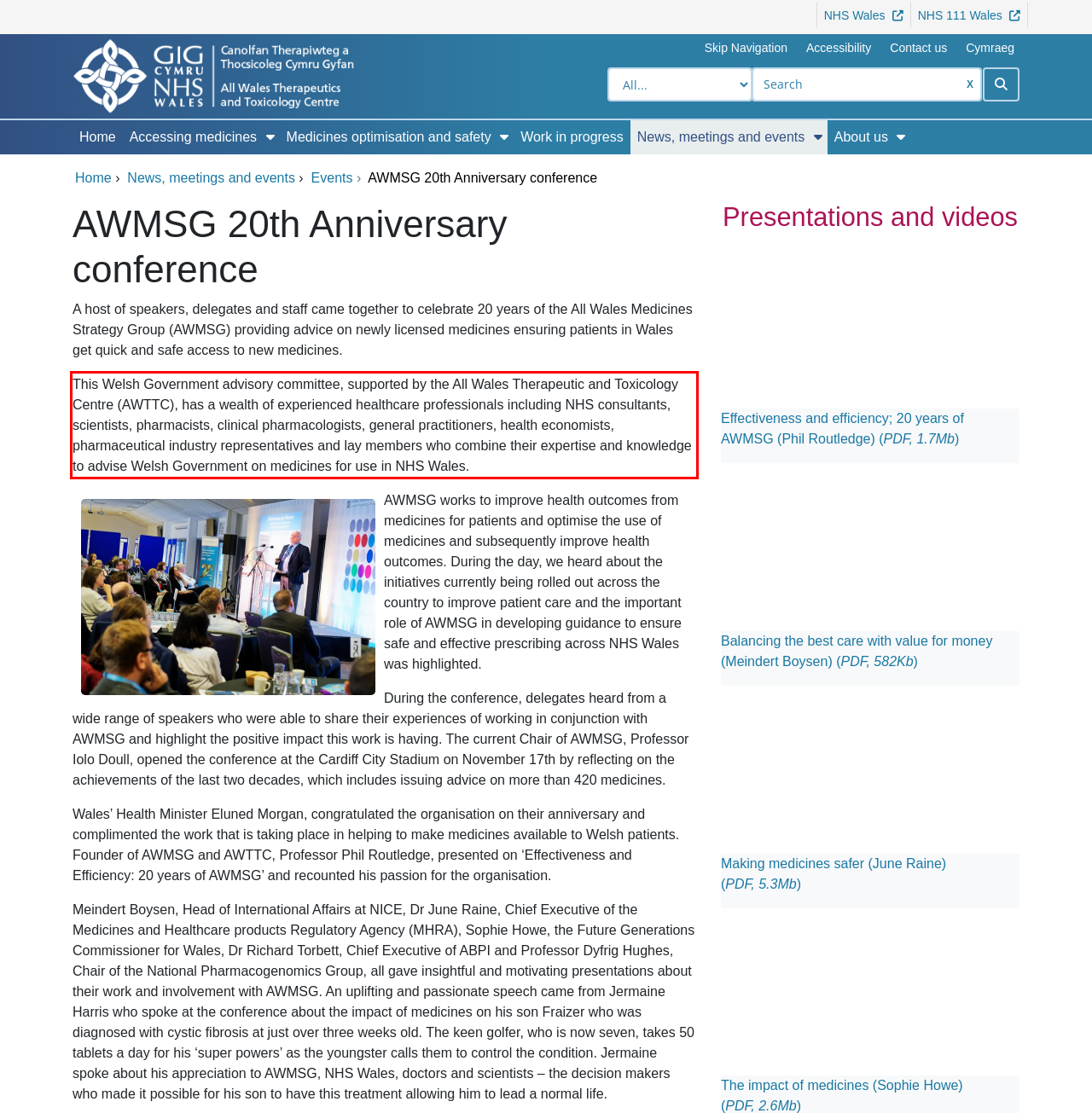Please analyze the provided webpage screenshot and perform OCR to extract the text content from the red rectangle bounding box.

This Welsh Government advisory committee, supported by the All Wales Therapeutic and Toxicology Centre (AWTTC), has a wealth of experienced healthcare professionals including NHS consultants, scientists, pharmacists, clinical pharmacologists, general practitioners, health economists, pharmaceutical industry representatives and lay members who combine their expertise and knowledge to advise Welsh Government on medicines for use in NHS Wales.